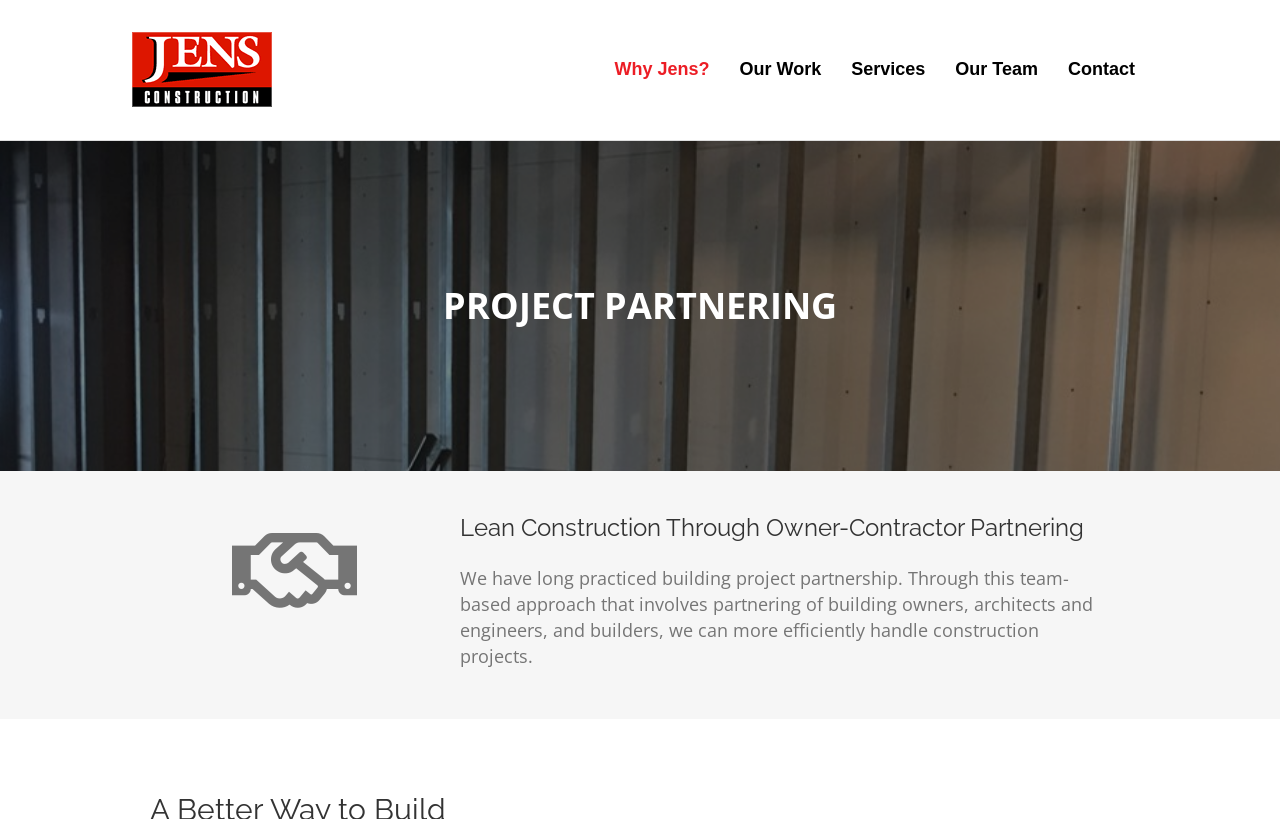Using the provided element description: "Samples", determine the bounding box coordinates of the corresponding UI element in the screenshot.

None